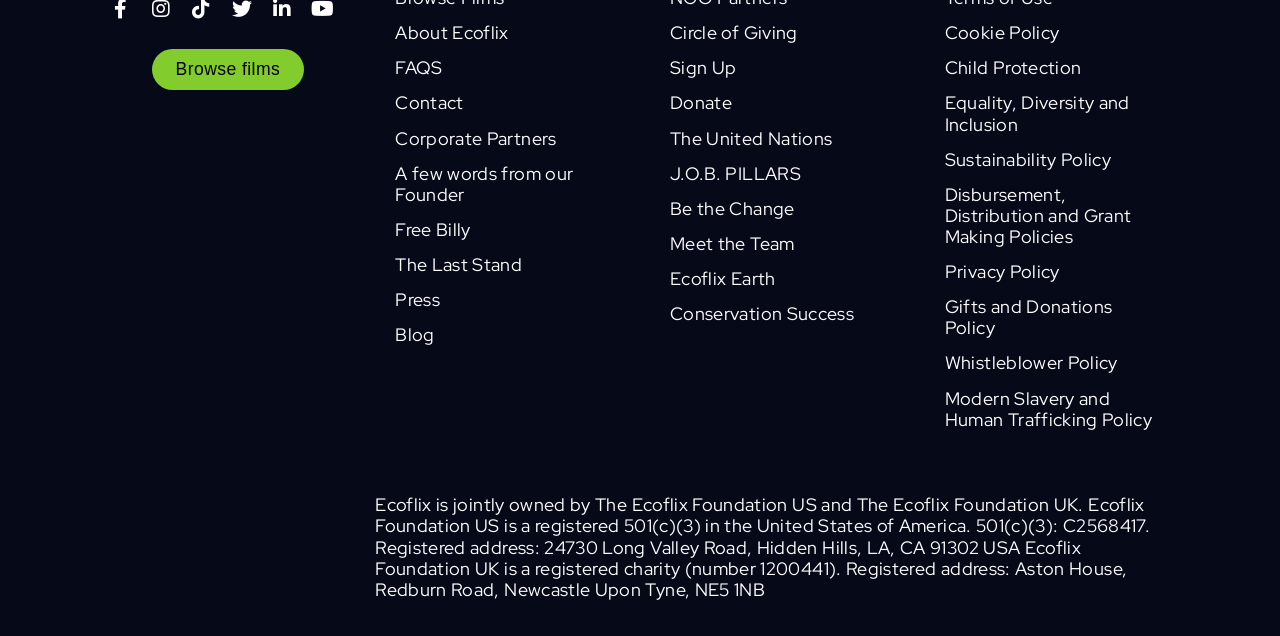How many links are there in the top-left section of the page?
Please use the visual content to give a single word or phrase answer.

5